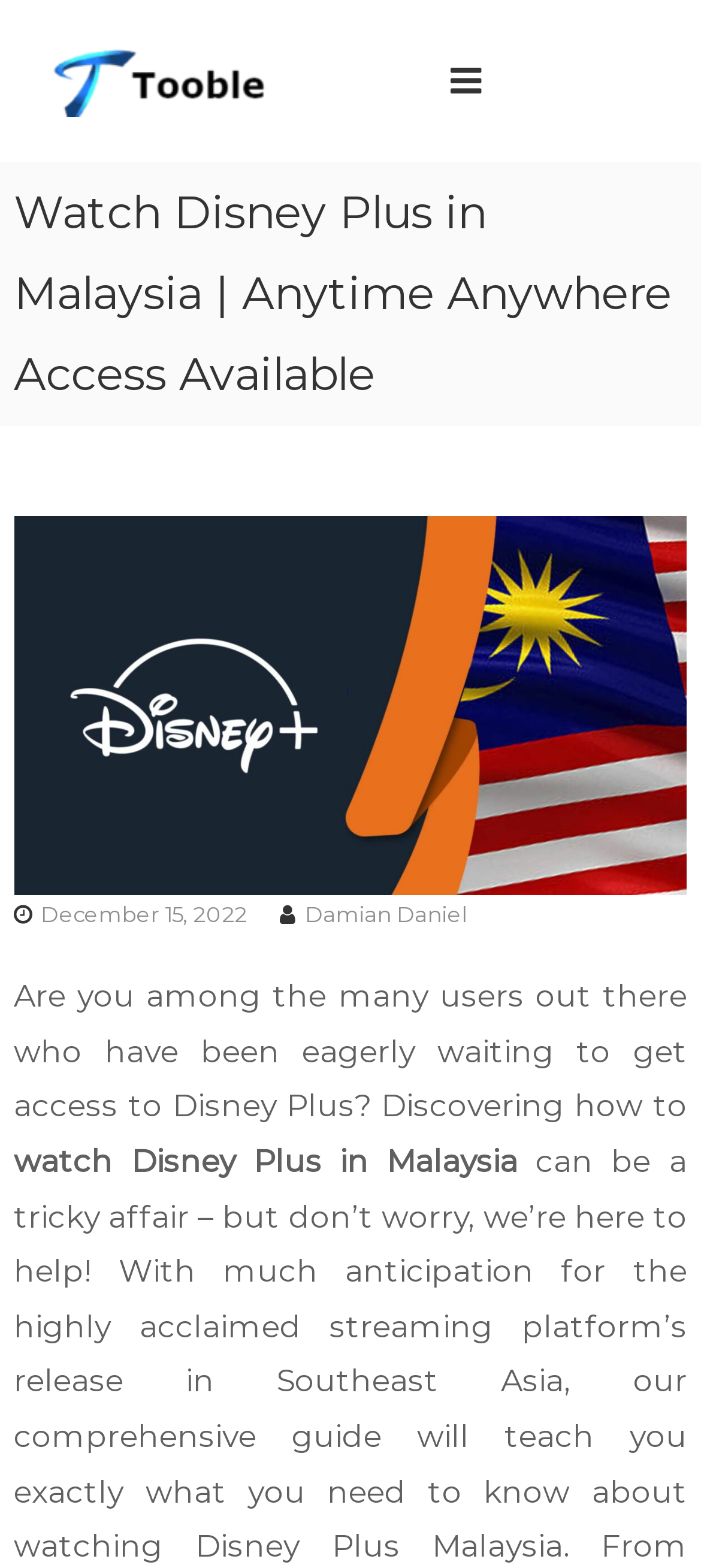Can you find and provide the title of the webpage?

Watch Disney Plus in Malaysia | Anytime Anywhere Access Available